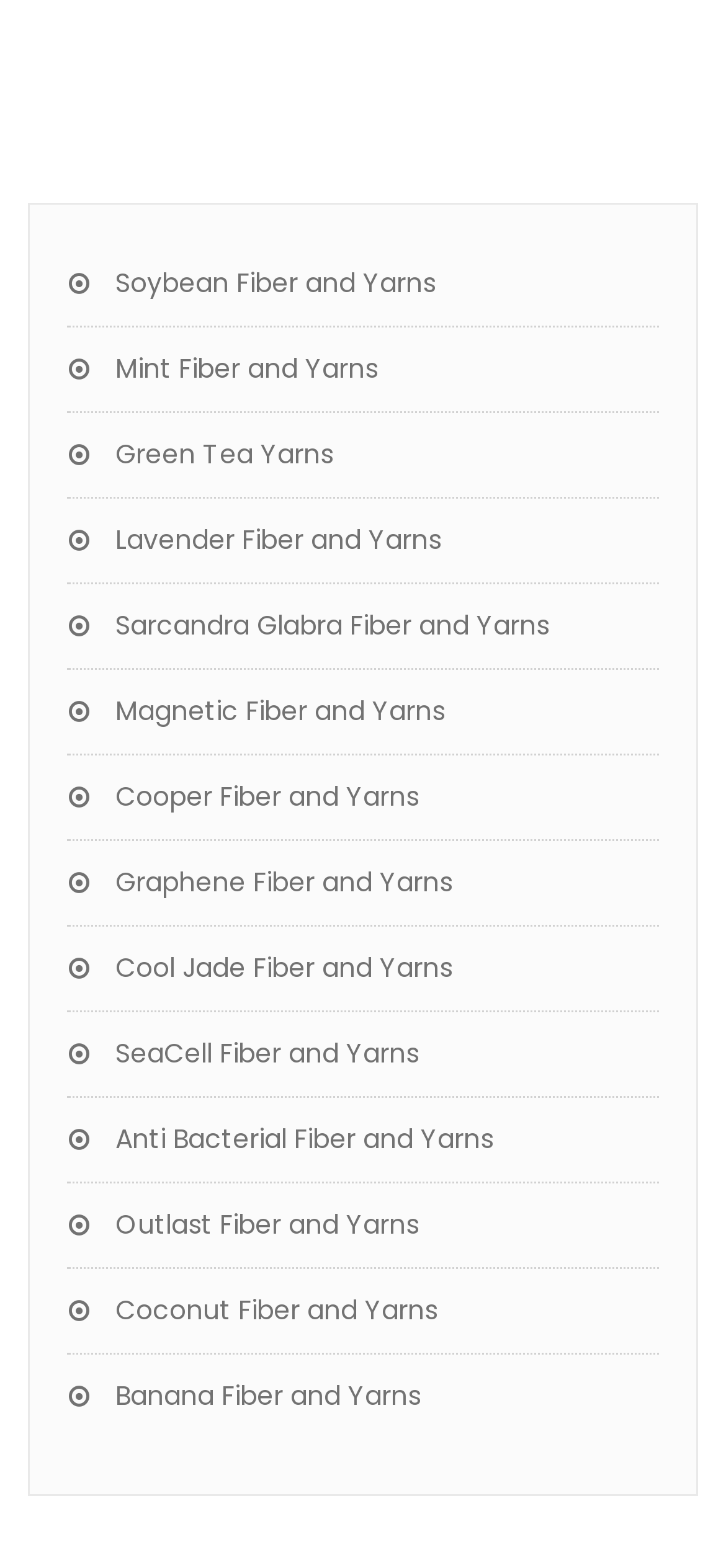Provide the bounding box coordinates for the UI element described in this sentence: "Mint Fiber and Yarns". The coordinates should be four float values between 0 and 1, i.e., [left, top, right, bottom].

[0.092, 0.223, 0.521, 0.247]